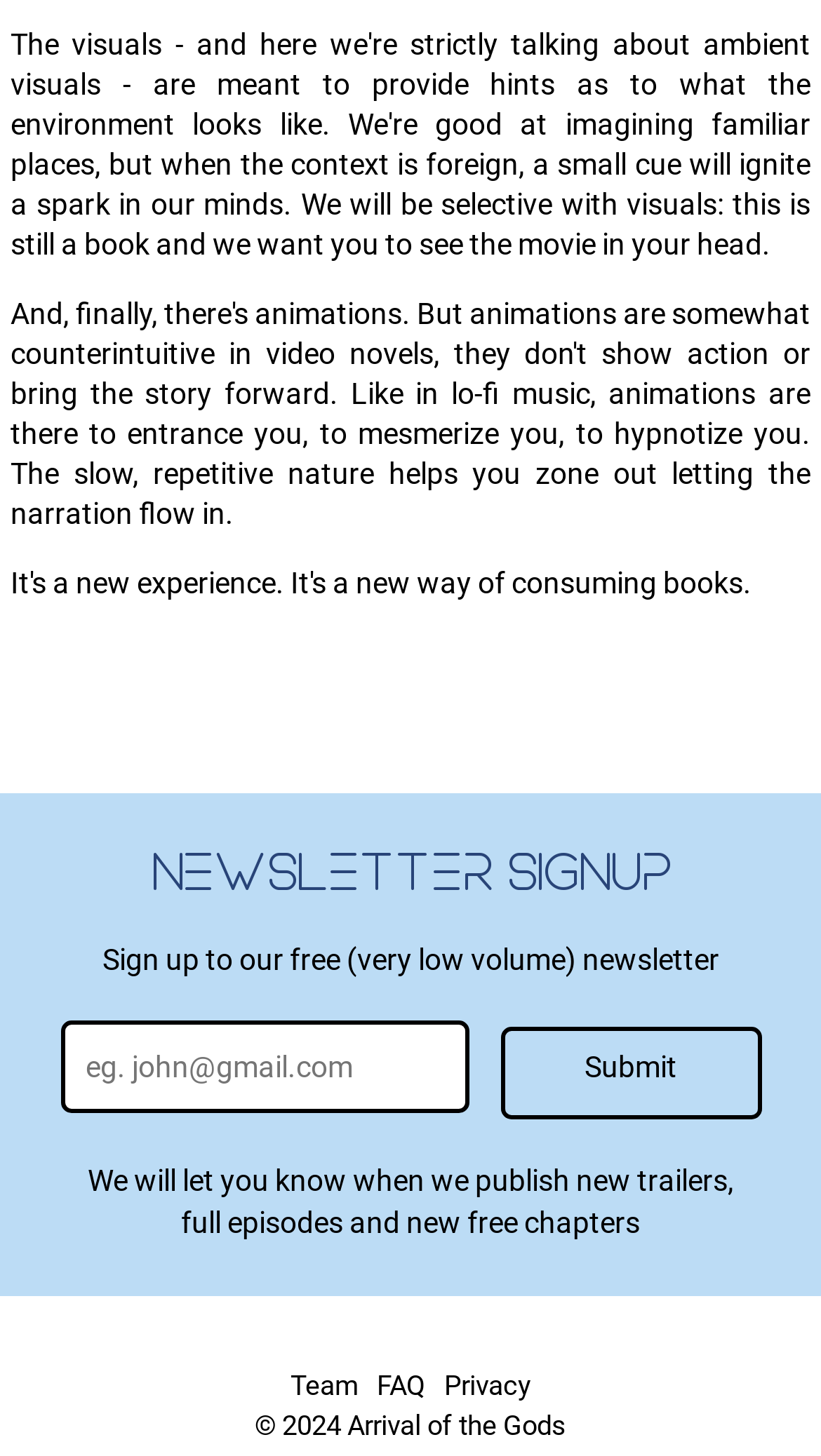Respond concisely with one word or phrase to the following query:
What is the label of the textbox in the newsletter signup form?

eg. john@gmail.com